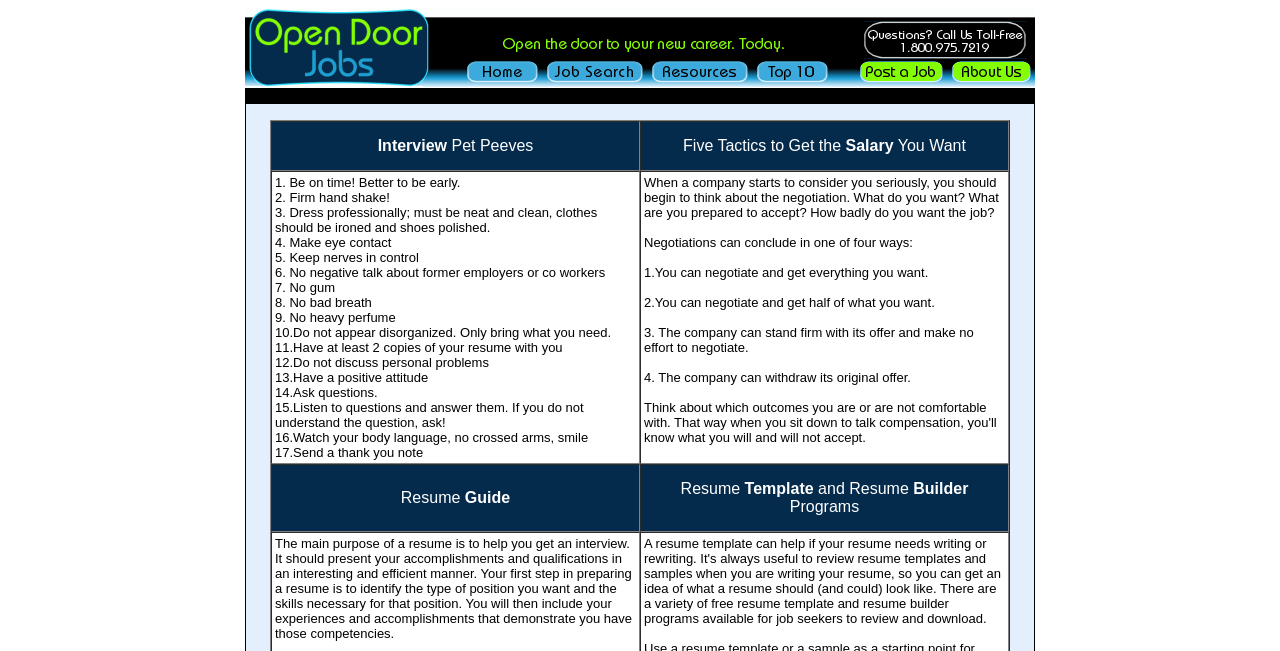What are the four possible outcomes of salary negotiations?
Using the details shown in the screenshot, provide a comprehensive answer to the question.

By examining the text within the gridcell that starts with 'When a company starts to consider you seriously...', I found that there are four possible outcomes of salary negotiations: 1) getting everything you want, 2) getting half of what you want, 3) the company standing firm with its offer, and 4) the company withdrawing its original offer.